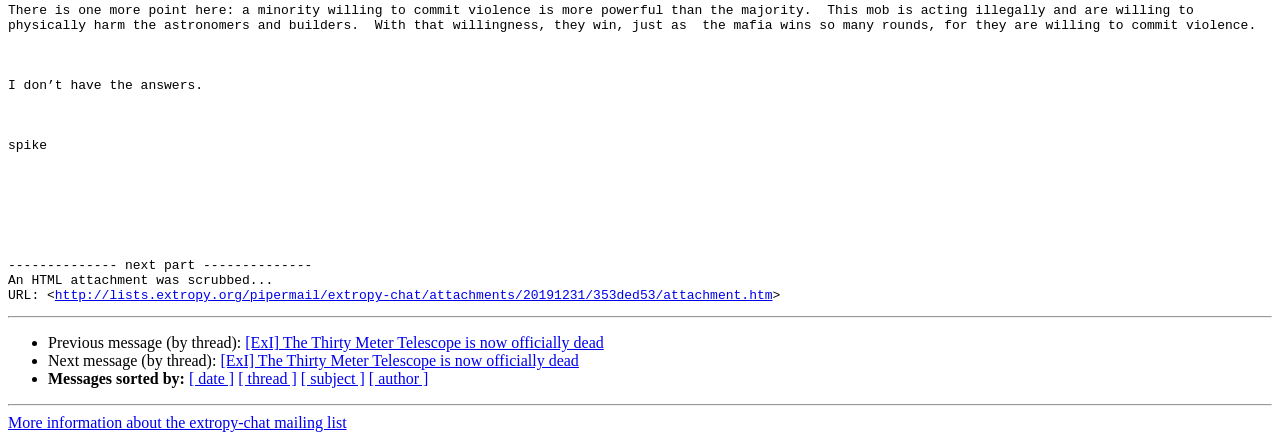What is the purpose of this webpage?
Provide a concise answer using a single word or phrase based on the image.

to display mailing list messages